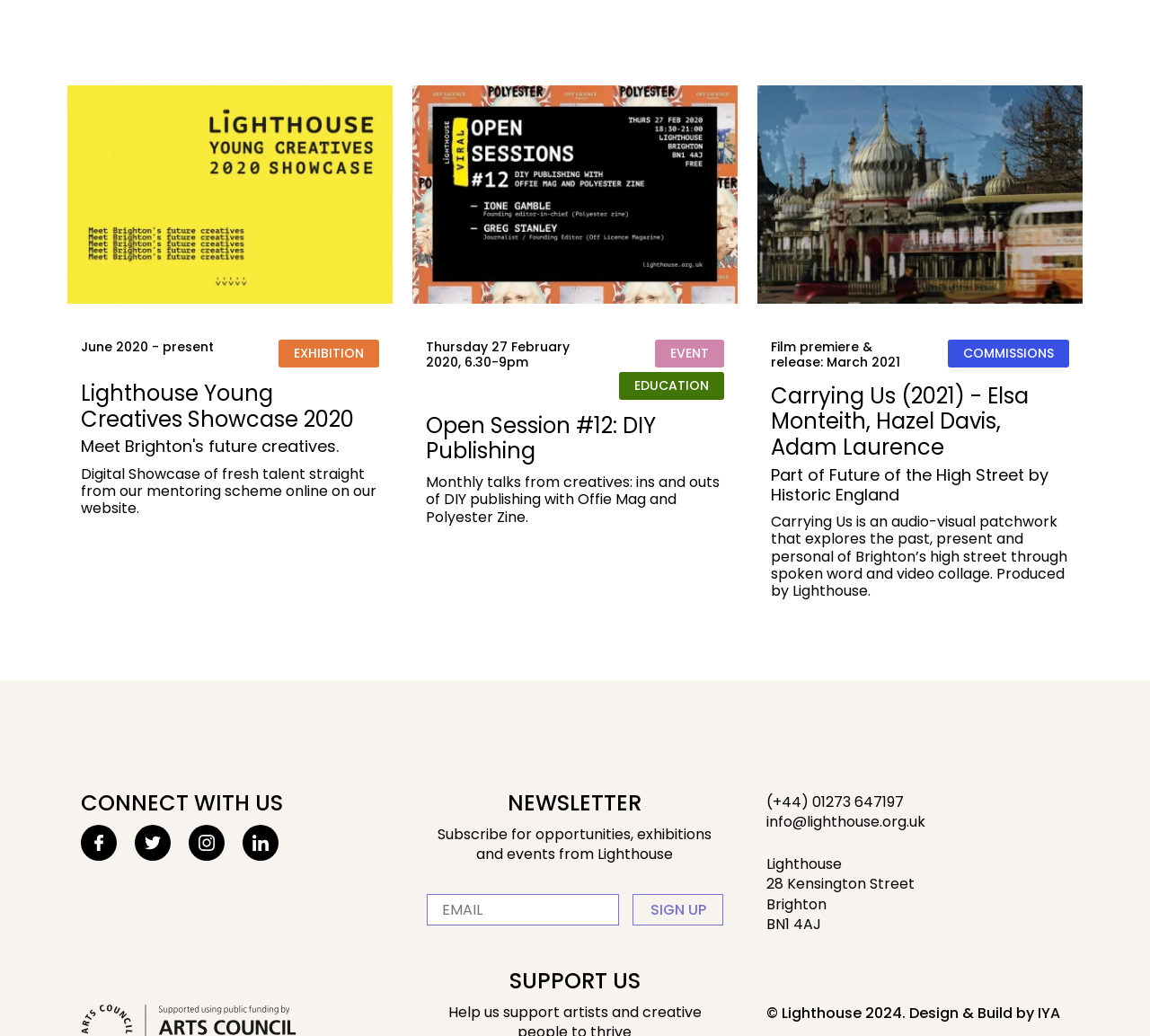Provide a short answer using a single word or phrase for the following question: 
How many social media platforms are linked on this page?

4